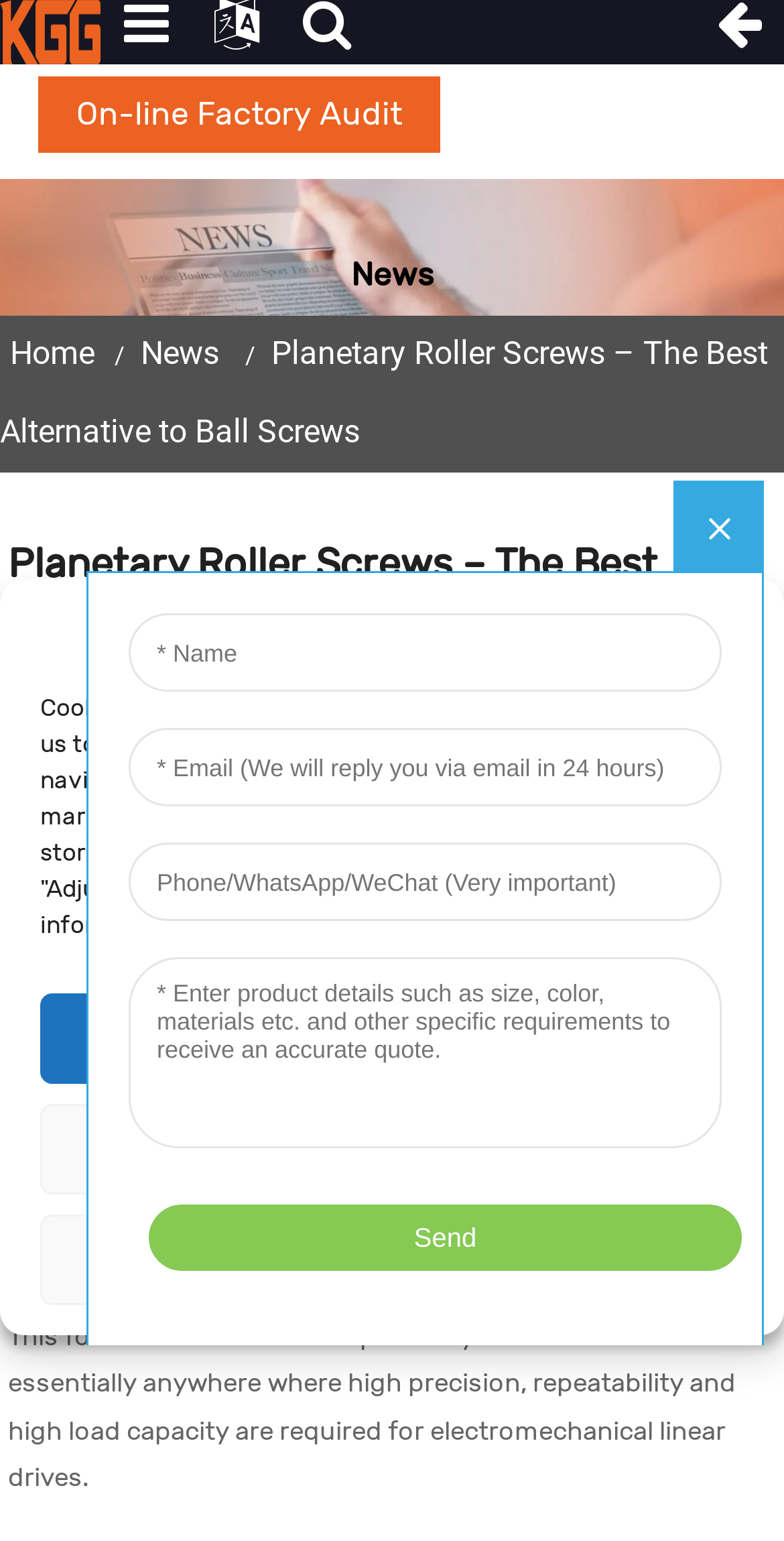Elaborate on the information and visuals displayed on the webpage.

The webpage is about planetary roller screws, a type of mechanical component. At the top, there is a banner image spanning the entire width of the page. Below the banner, there are four links: "On-line Factory Audit", "Home", "News", and "Planetary Roller Screws – The Best Alternative to Ball Screws", which is also the title of the webpage.

The main content of the webpage is divided into sections. The first section has a heading "News" and a subheading "Planetary Roller Screws – The Best Alternative to Ball Screws". Below the subheading, there is a block of text that explains the different structural forms of planetary roller screws. The text is divided into several lines, with some lines containing icons or symbols.

To the right of the main content, there is an iframe that takes up most of the vertical space. Within the iframe, there is a small image at the top.

At the bottom of the page, there is a dialog box for managing cookie consent. The dialog box has a button to close it, as well as three buttons to accept, deny, or adjust cookie preferences. The dialog box also contains a block of text that explains the purpose of cookies on the website.

There are a total of 5 links, 3 buttons, 2 images, and 1 iframe on the webpage. The layout is organized, with clear headings and concise text.